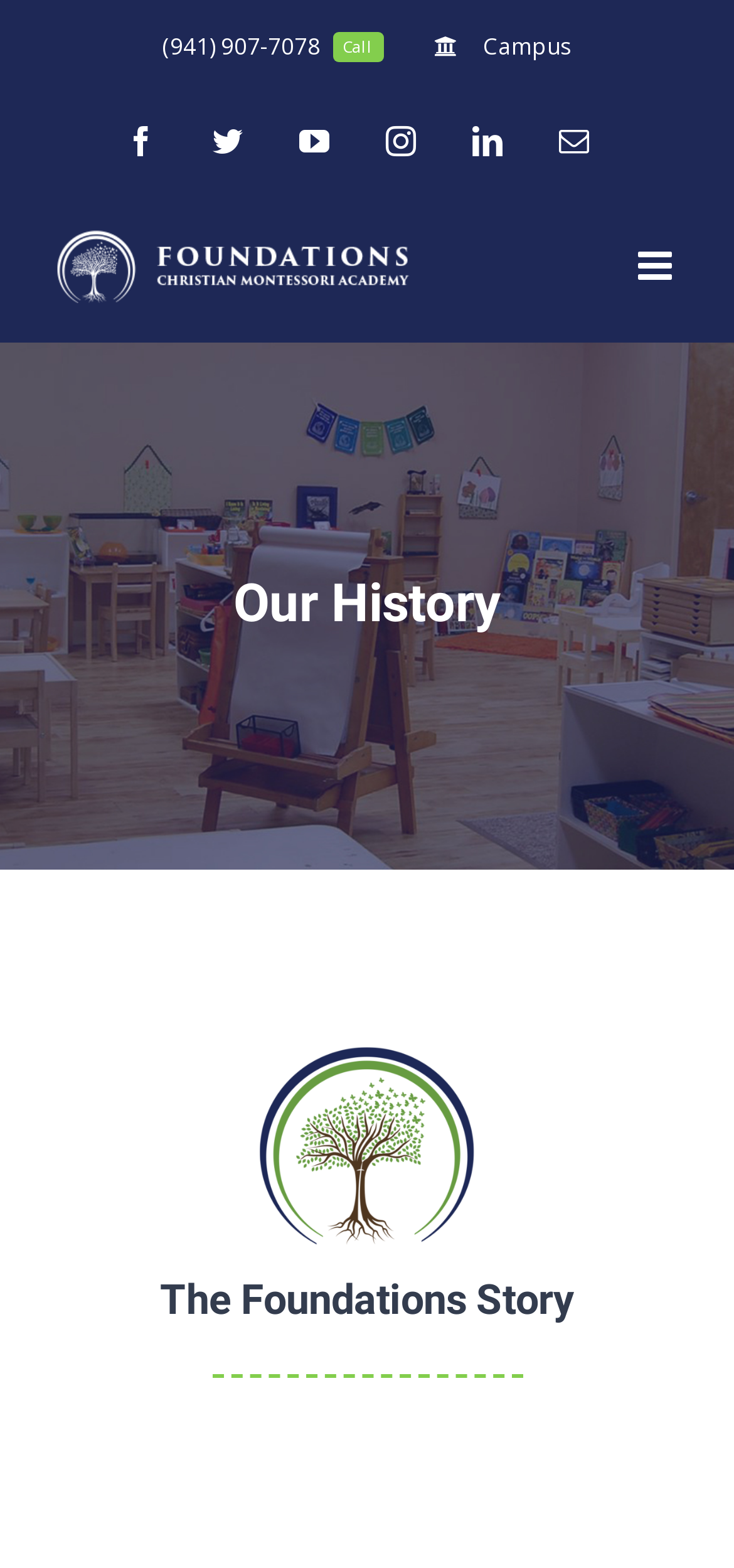What is the name of the story being told on this page?
Use the screenshot to answer the question with a single word or phrase.

The Foundations Story